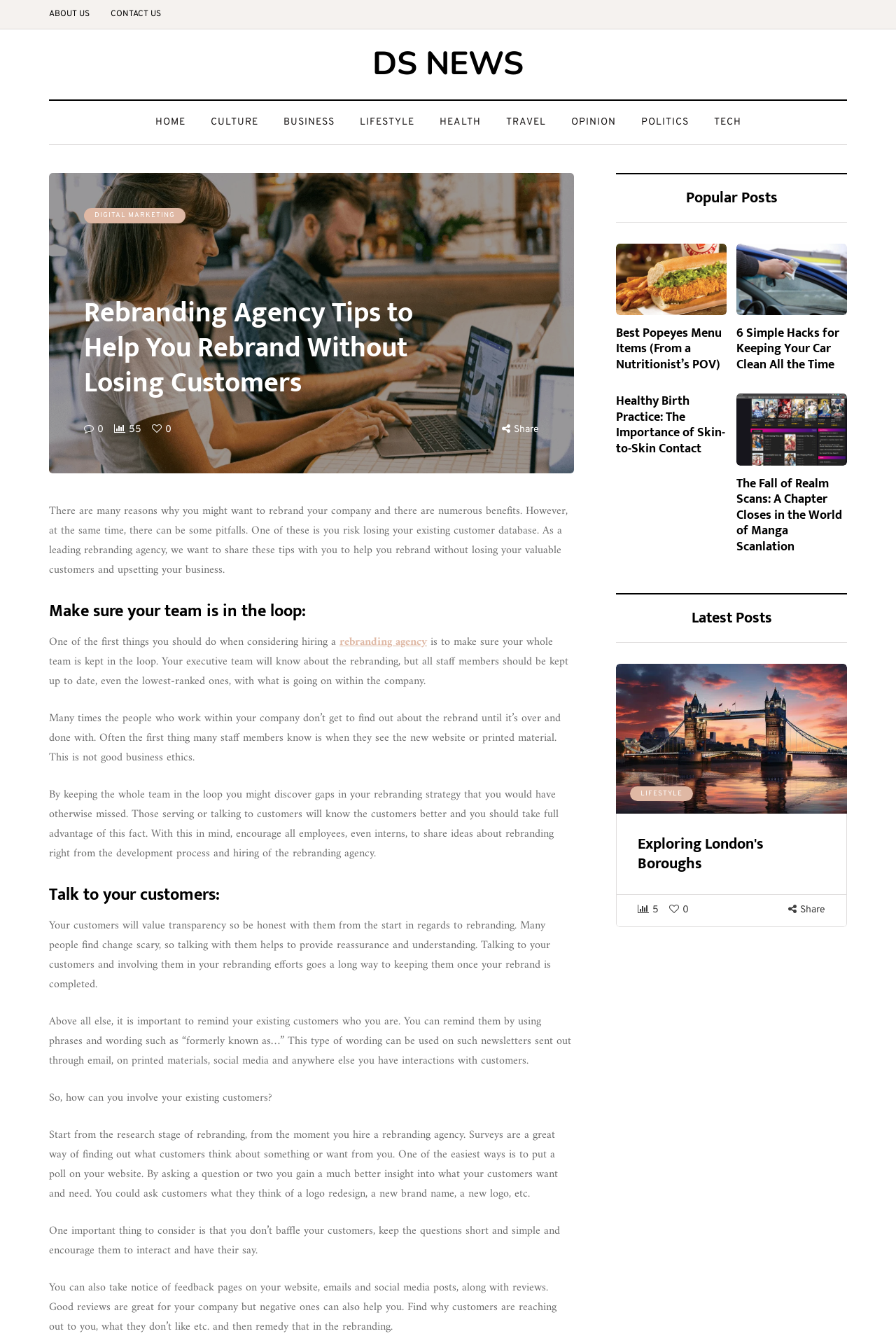Write an exhaustive caption that covers the webpage's main aspects.

This webpage is about rebranding agency tips to help businesses rebrand without losing customers. At the top, there is a navigation menu with links to "ABOUT US", "CONTACT US", "DS NEWS", "HOME", and several categories like "CULTURE", "BUSINESS", "LIFESTYLE", "HEALTH", "TRAVEL", "OPINION", "POLITICS", and "TECH". Below the navigation menu, there is a heading that reads "Rebranding Agency Tips to Help You Rebrand Without Losing Customers".

The main content of the webpage is divided into sections, each with a heading. The first section is about making sure the team is in the loop during the rebranding process. It explains the importance of keeping all staff members informed, even the lowest-ranked ones, to avoid gaps in the rebranding strategy.

The second section is about talking to customers and involving them in the rebranding efforts. It emphasizes the importance of transparency and honesty with customers, and suggests ways to remind them of the company's identity during the rebranding process.

The webpage also features a section with popular posts, including articles about Popeyes menu items, car cleaning hacks, skin-to-skin contact during birth, and the fall of Realm Scans in the world of manga scanlation. Each article has a heading and a link to read more.

Additionally, there is a section with latest posts, including articles about exploring London's boroughs, professional home services, and more. Each article has a heading, a link to read more, and a share button.

Throughout the webpage, there are links to other categories and articles, as well as share buttons and icons for social media. The overall layout is organized and easy to navigate, with clear headings and concise text.